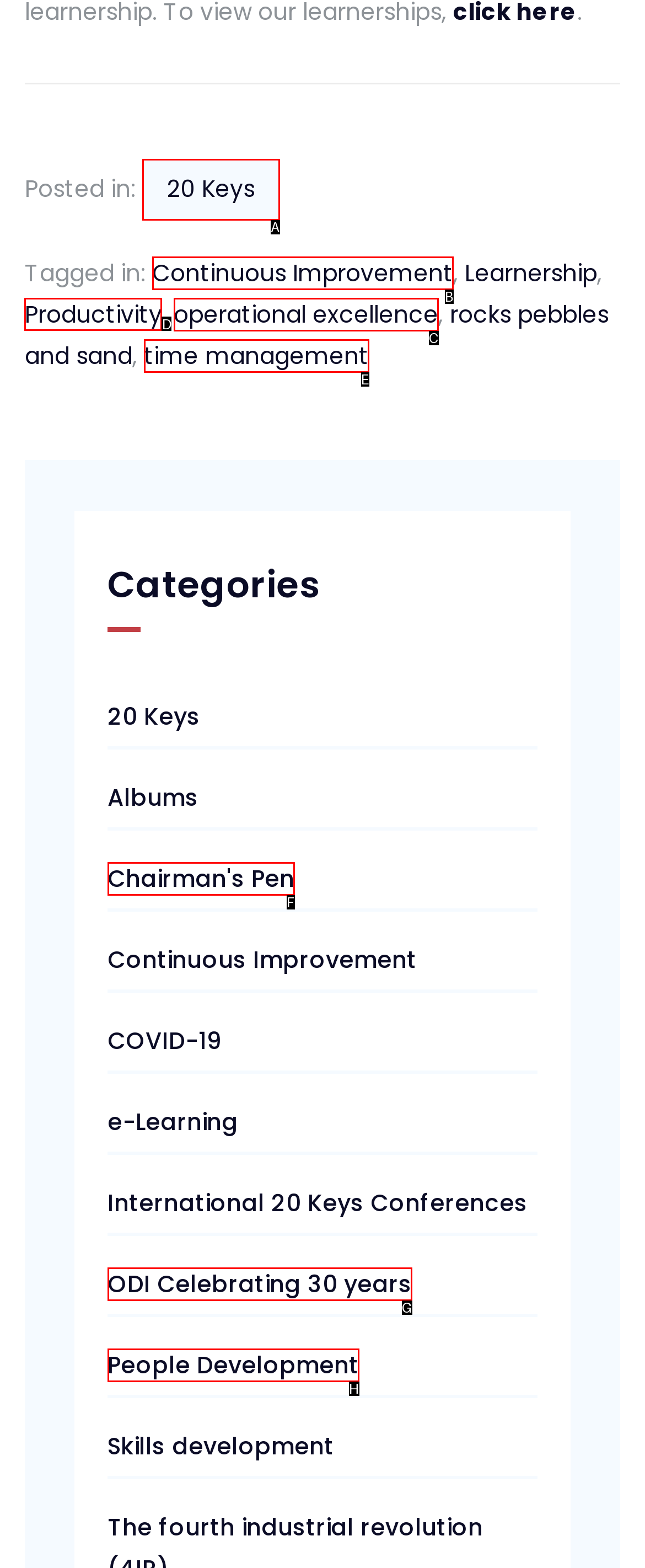Select the HTML element to finish the task: Browse posts in Productivity category Reply with the letter of the correct option.

D